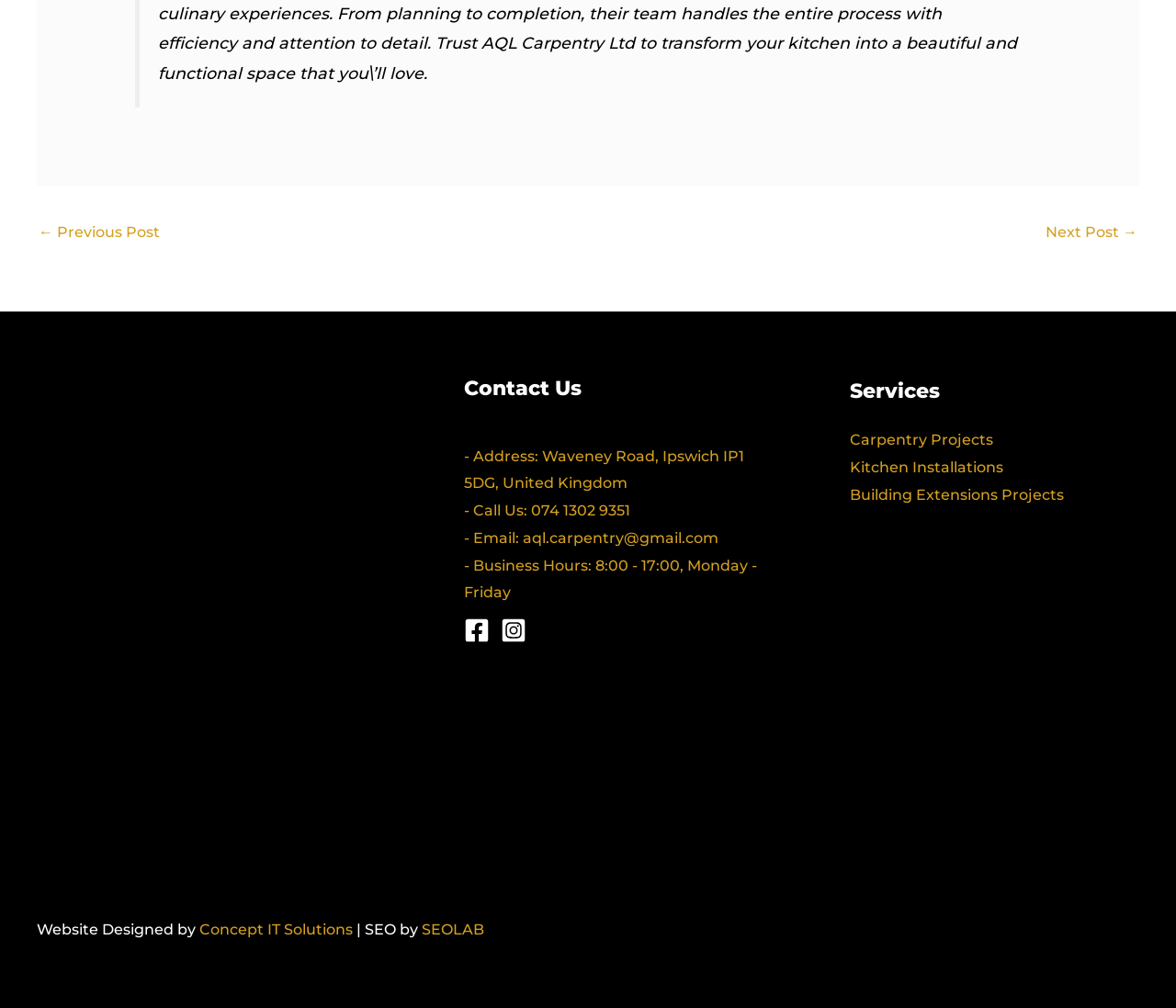Highlight the bounding box coordinates of the element that should be clicked to carry out the following instruction: "contact us". The coordinates must be given as four float numbers ranging from 0 to 1, i.e., [left, top, right, bottom].

[0.395, 0.373, 0.645, 0.398]